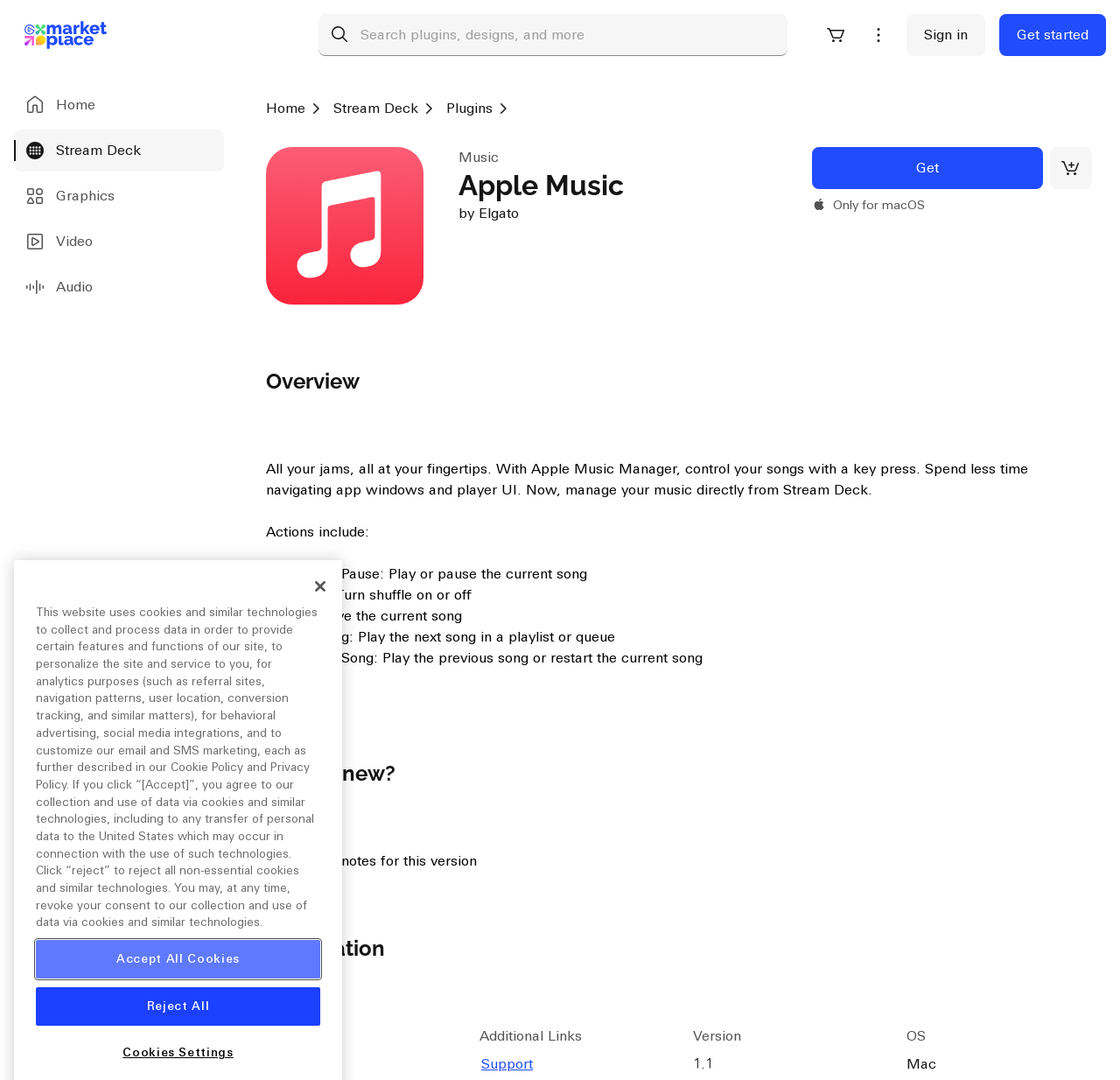Provide a single word or phrase to answer the given question: 
What is the name of the marketplace?

Elgato Marketplace